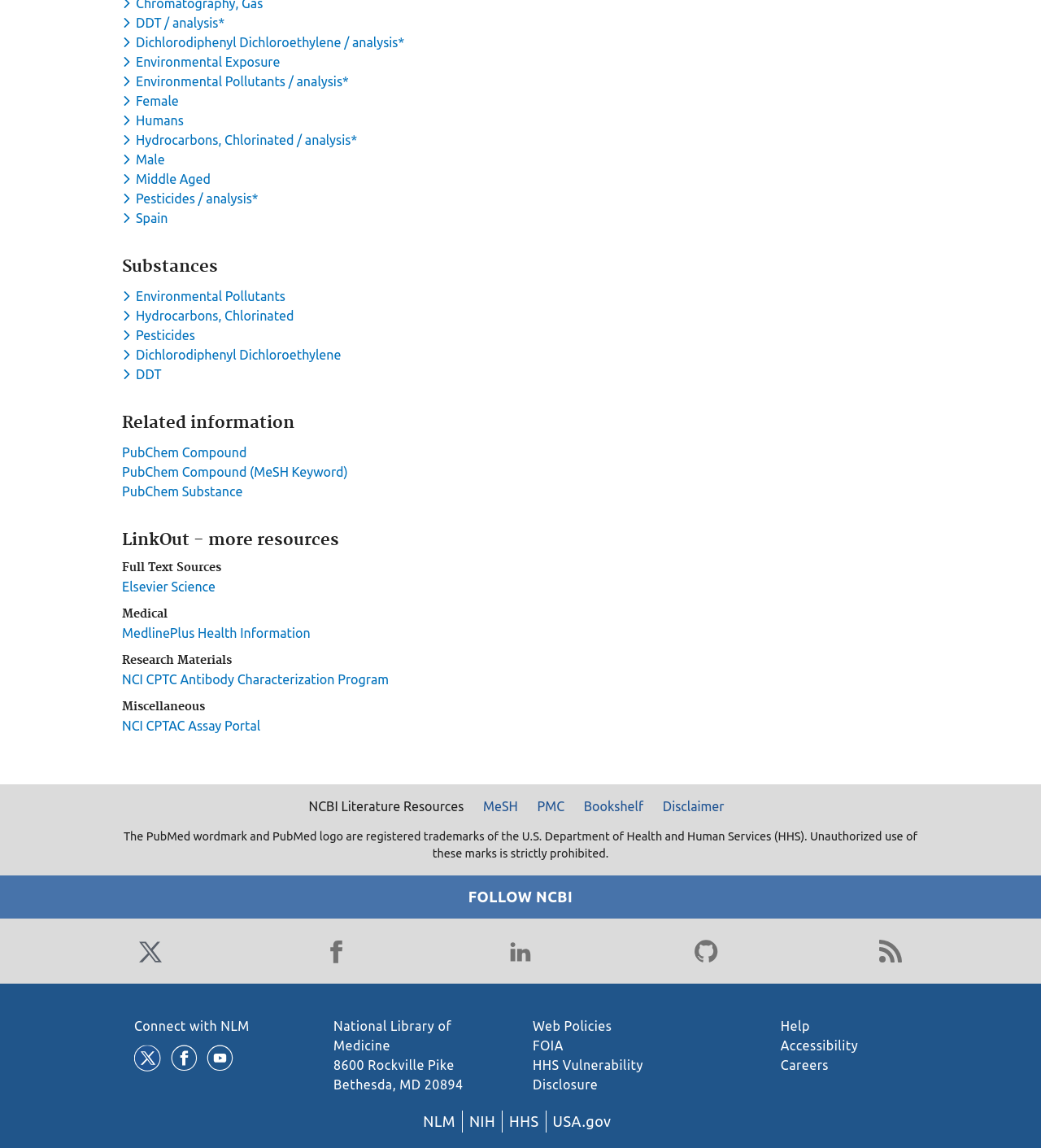Could you determine the bounding box coordinates of the clickable element to complete the instruction: "Go to PubChem Compound"? Provide the coordinates as four float numbers between 0 and 1, i.e., [left, top, right, bottom].

[0.117, 0.388, 0.237, 0.401]